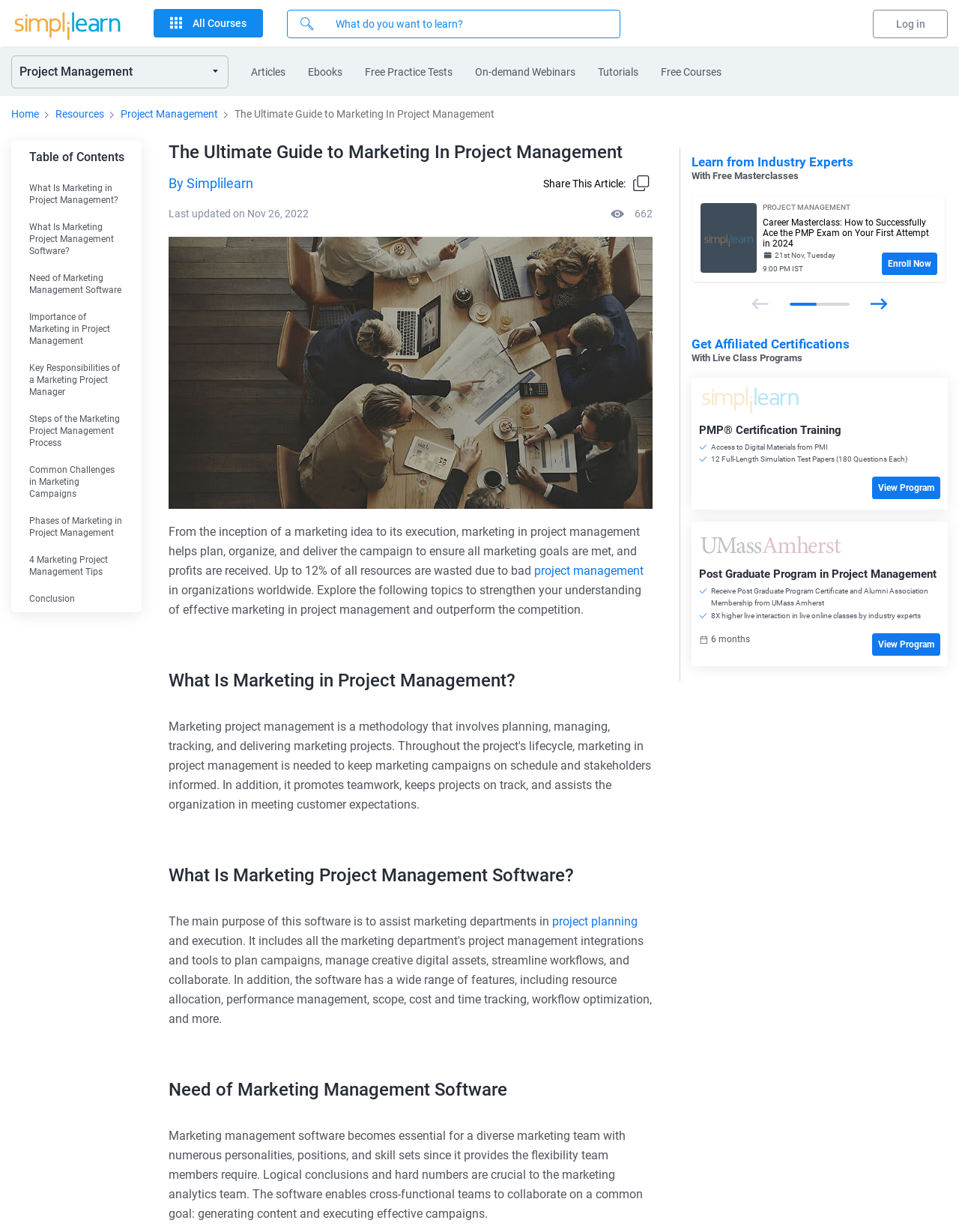Specify the bounding box coordinates of the element's region that should be clicked to achieve the following instruction: "Check 'Zerif Lite'". The bounding box coordinates consist of four float numbers between 0 and 1, in the format [left, top, right, bottom].

None